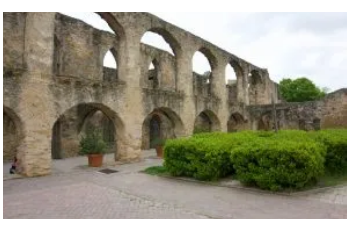What is the atmosphere of the site?
Please ensure your answer is as detailed and informative as possible.

The caption describes the atmosphere of the site as peaceful, which is enhanced by the cloudy skies overhead, inviting viewers to appreciate both the beauty of the landscape and the stories embedded within the ruins.